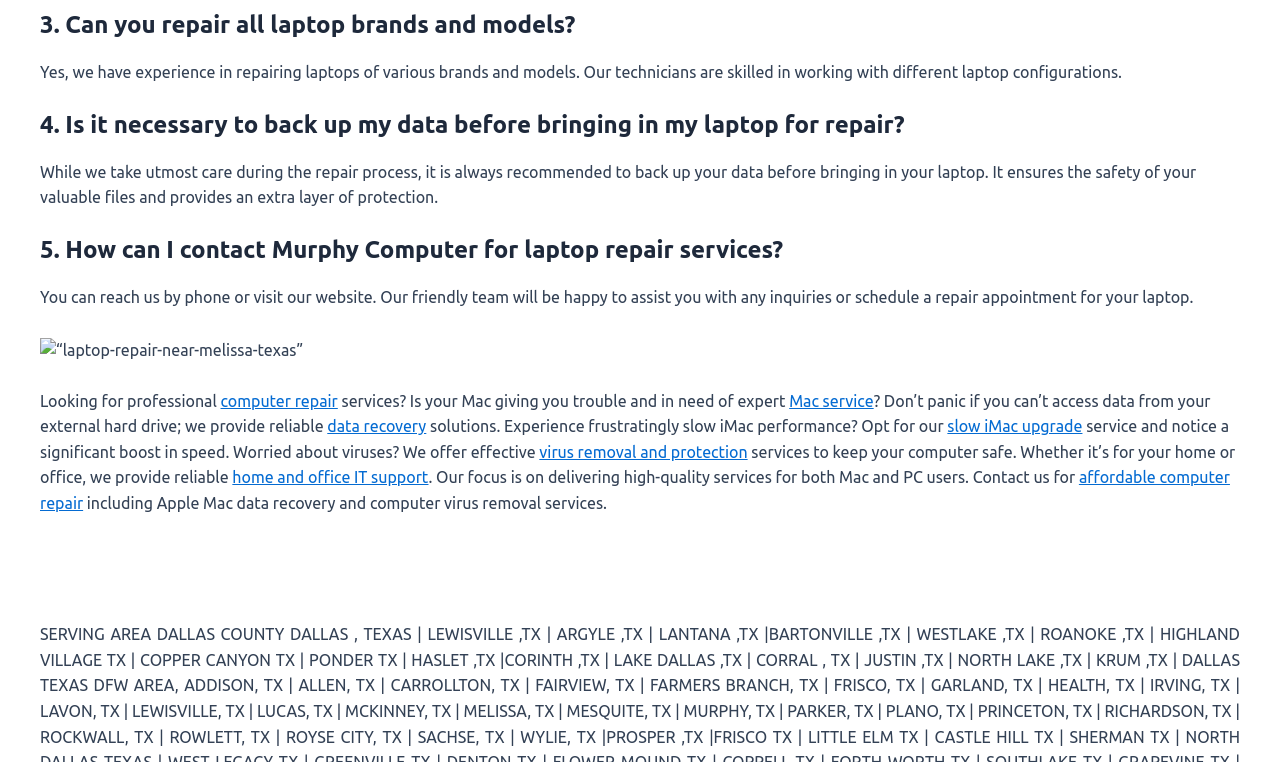How can I contact Murphy Computer?
Examine the webpage screenshot and provide an in-depth answer to the question.

According to the webpage, you can contact Murphy Computer by phone or by visiting their website, as mentioned in the text 'You can reach us by phone or visit our website.'